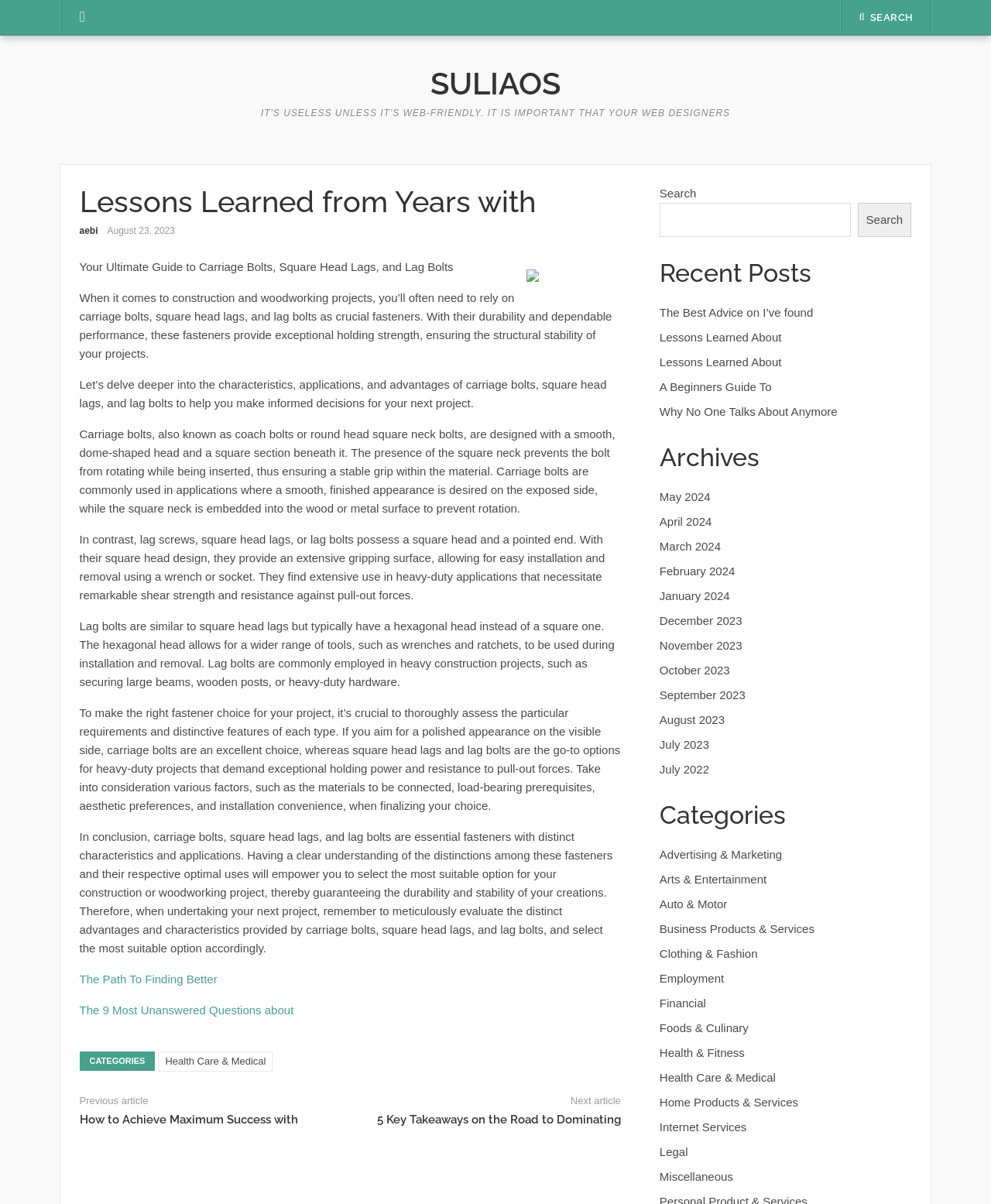Use a single word or phrase to answer the question:
What is the difference between lag screws and lag bolts?

Head shape